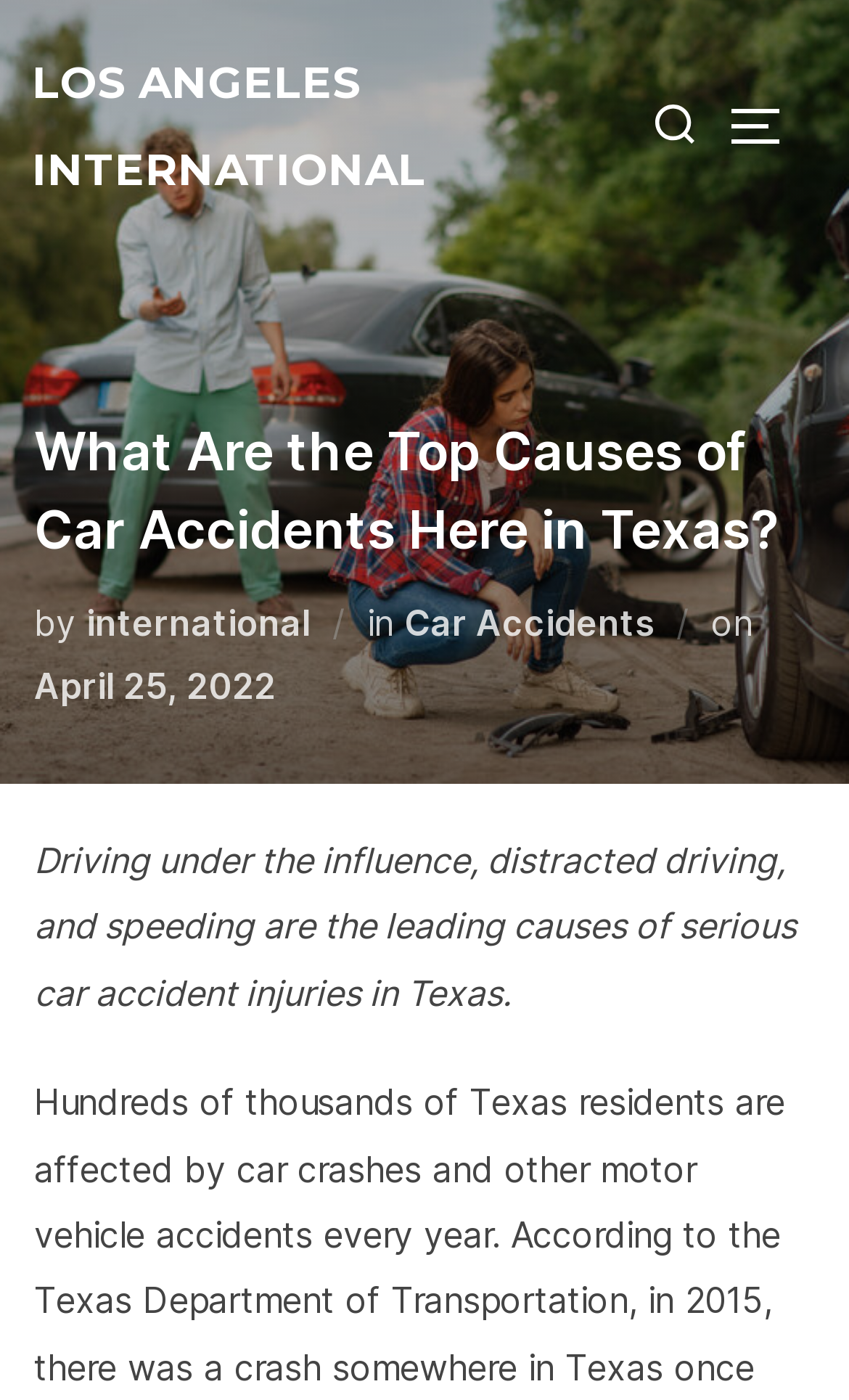Give a comprehensive overview of the webpage, including key elements.

The webpage appears to be an article or blog post discussing the top causes of car accidents in Texas. At the top left of the page, there is a link to "LOS ANGELES INTERNATIONAL". 

To the right of this link, there is a search bar with a label "Search for:" and a button next to it. Further to the right, there is another button labeled "TOGGLE SIDEBAR & NAVIGATION". 

Below these elements, there is a header section that spans the entire width of the page. Within this section, there is a heading that reads "What Are the Top Causes of Car Accidents Here in Texas?" followed by the author's name, "international", and a link to "Car Accidents". 

Below the heading, there is a paragraph of text that summarizes the article, stating that driving under the influence, distracted driving, and speeding are the leading causes of serious car accident injuries in Texas. The date "April 25, 2022" is also mentioned in this section.